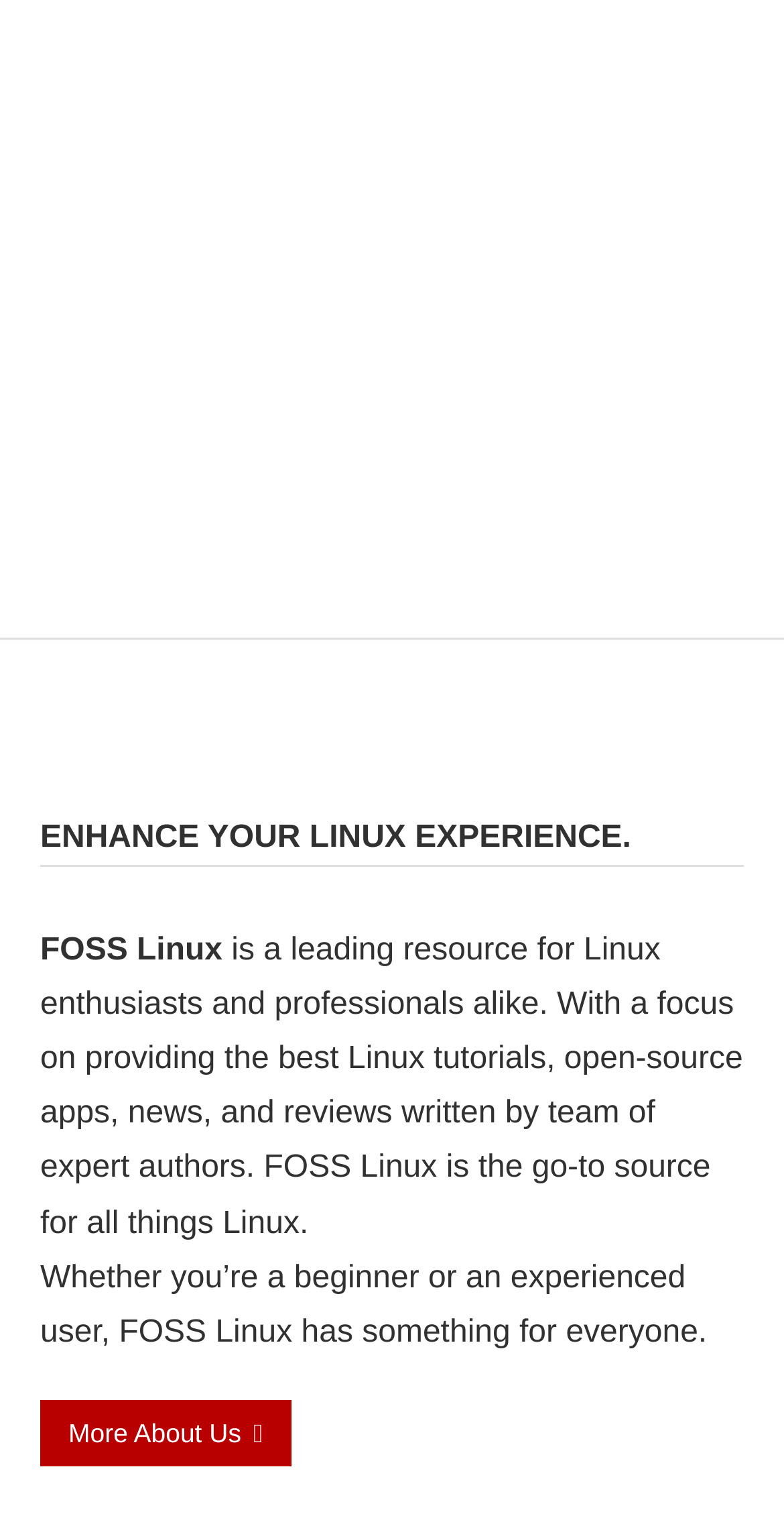Provide a brief response to the question using a single word or phrase: 
What is the logo image at the top?

fl_logo_v3_footer